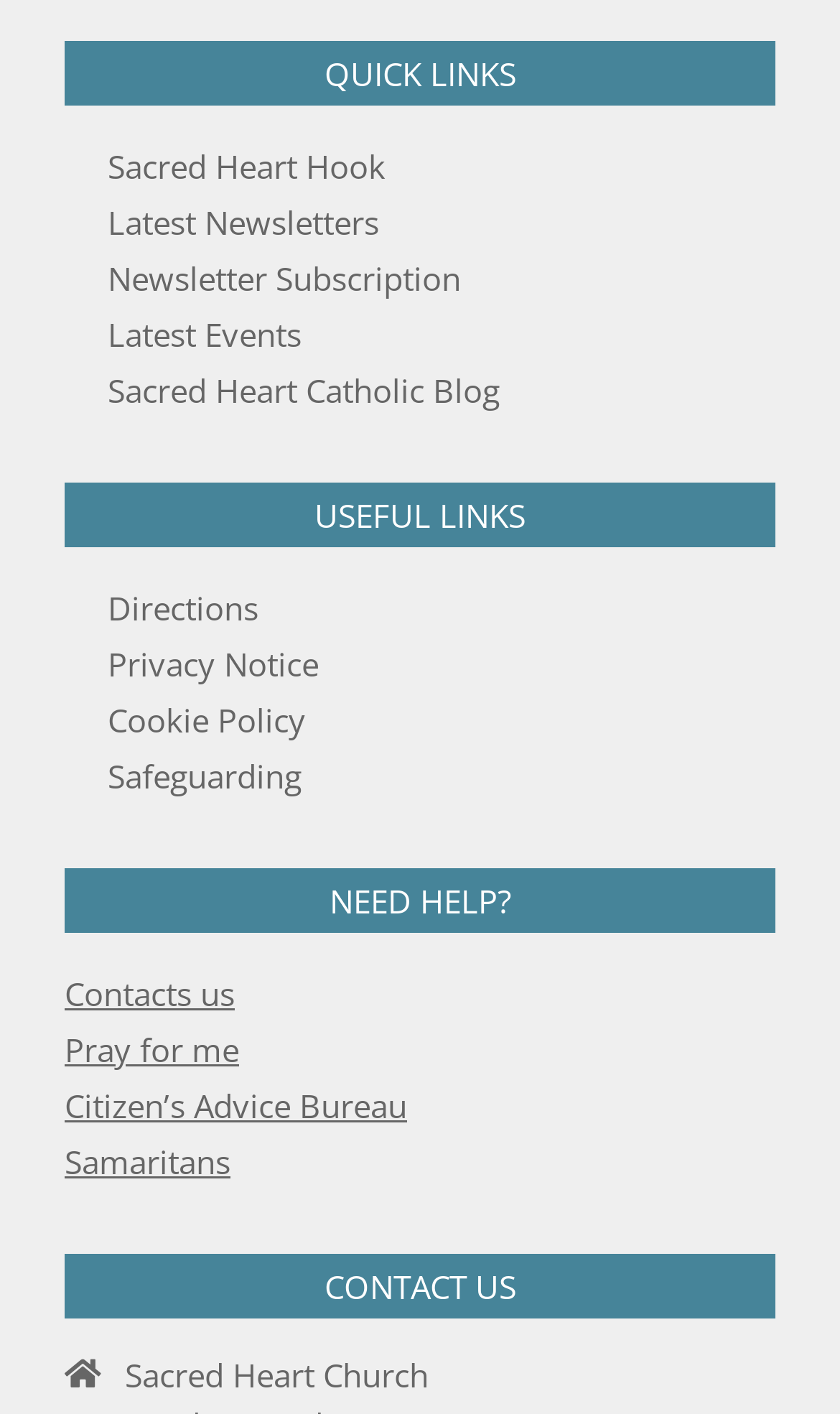Using the format (top-left x, top-left y, bottom-right x, bottom-right y), and given the element description, identify the bounding box coordinates within the screenshot: Directions

[0.128, 0.415, 0.308, 0.445]